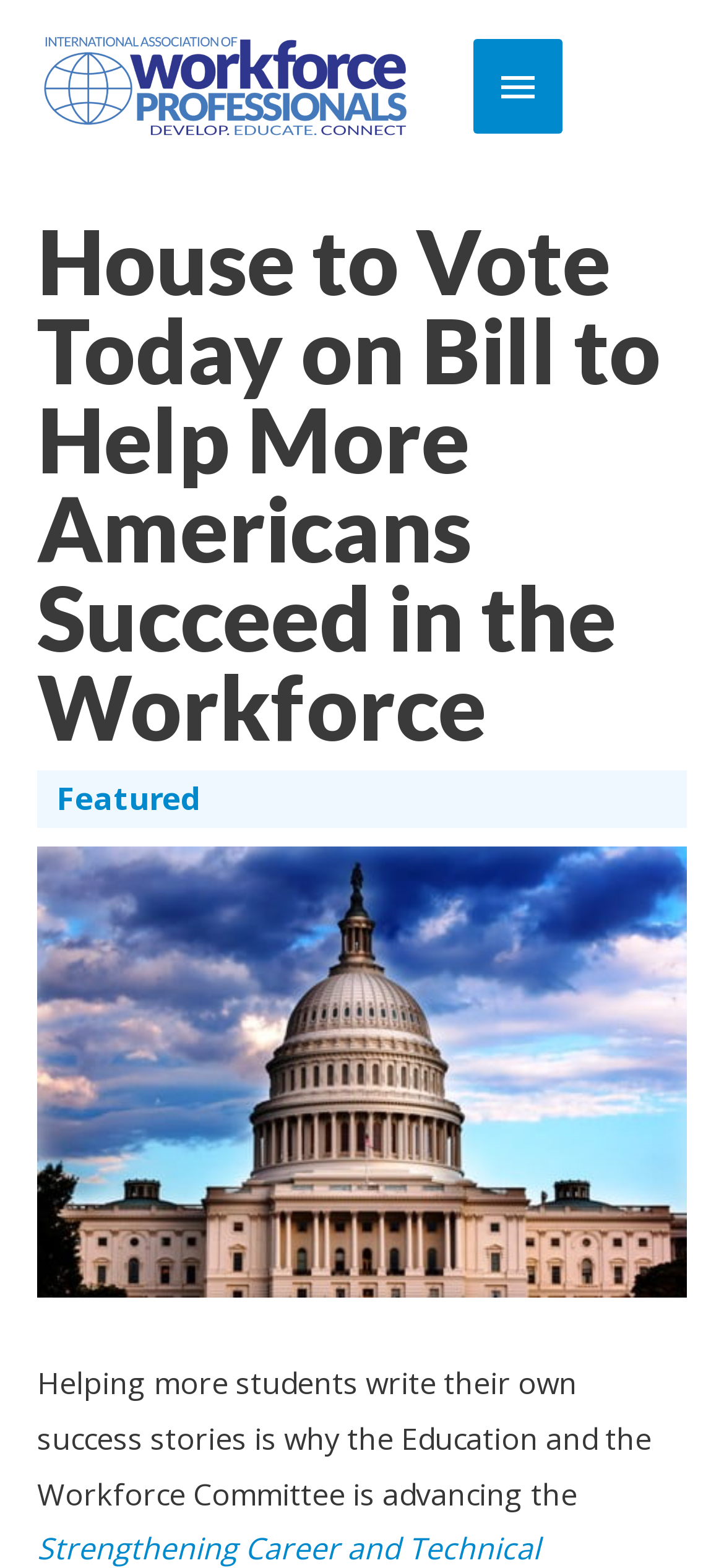What is the category of the article?
Using the image as a reference, answer the question in detail.

The category of the article can be found in the top-right corner of the webpage, where there is a link with the text 'Featured'.